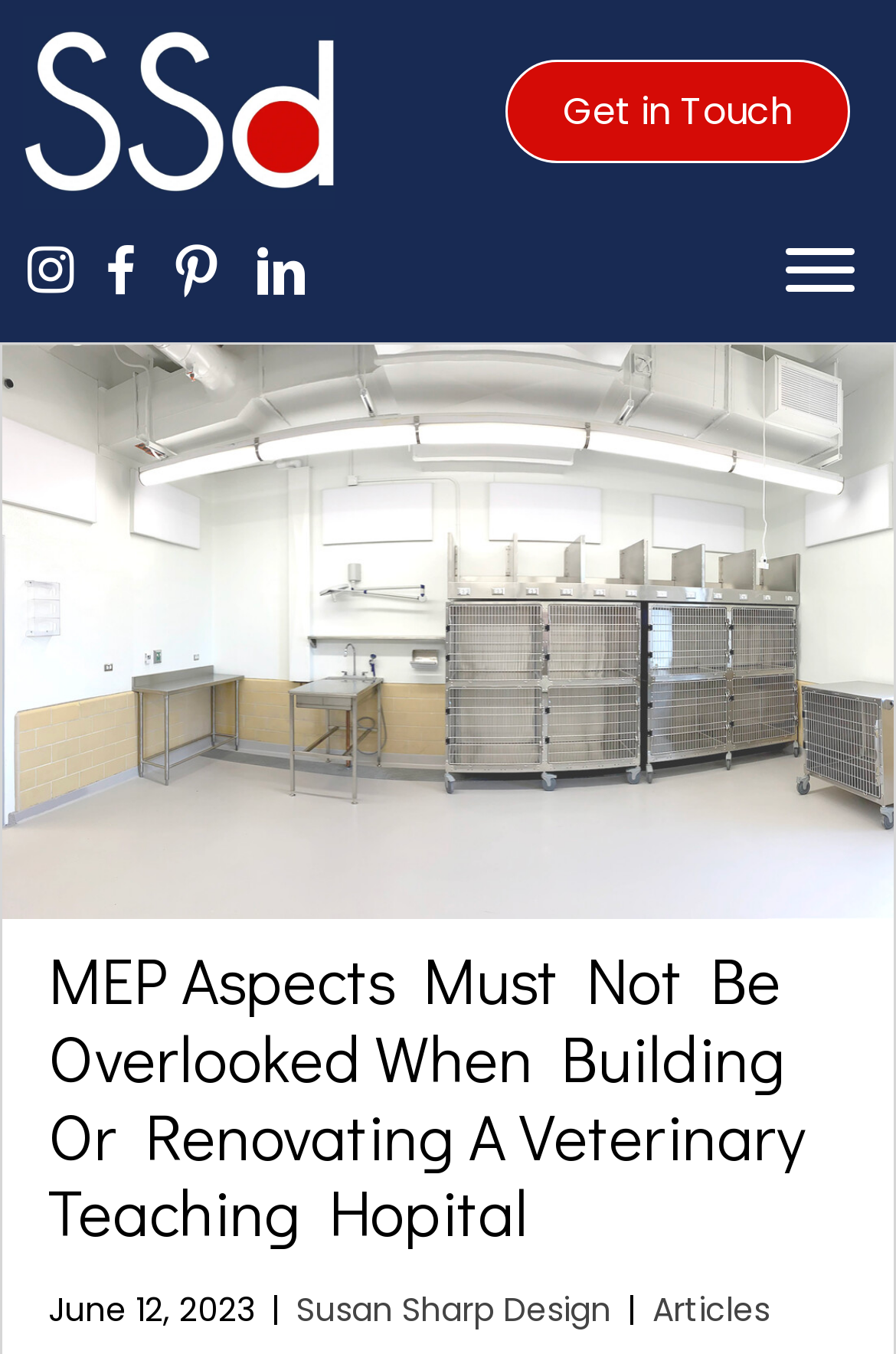How many links are there in the top section?
Examine the image and give a concise answer in one word or a short phrase.

3